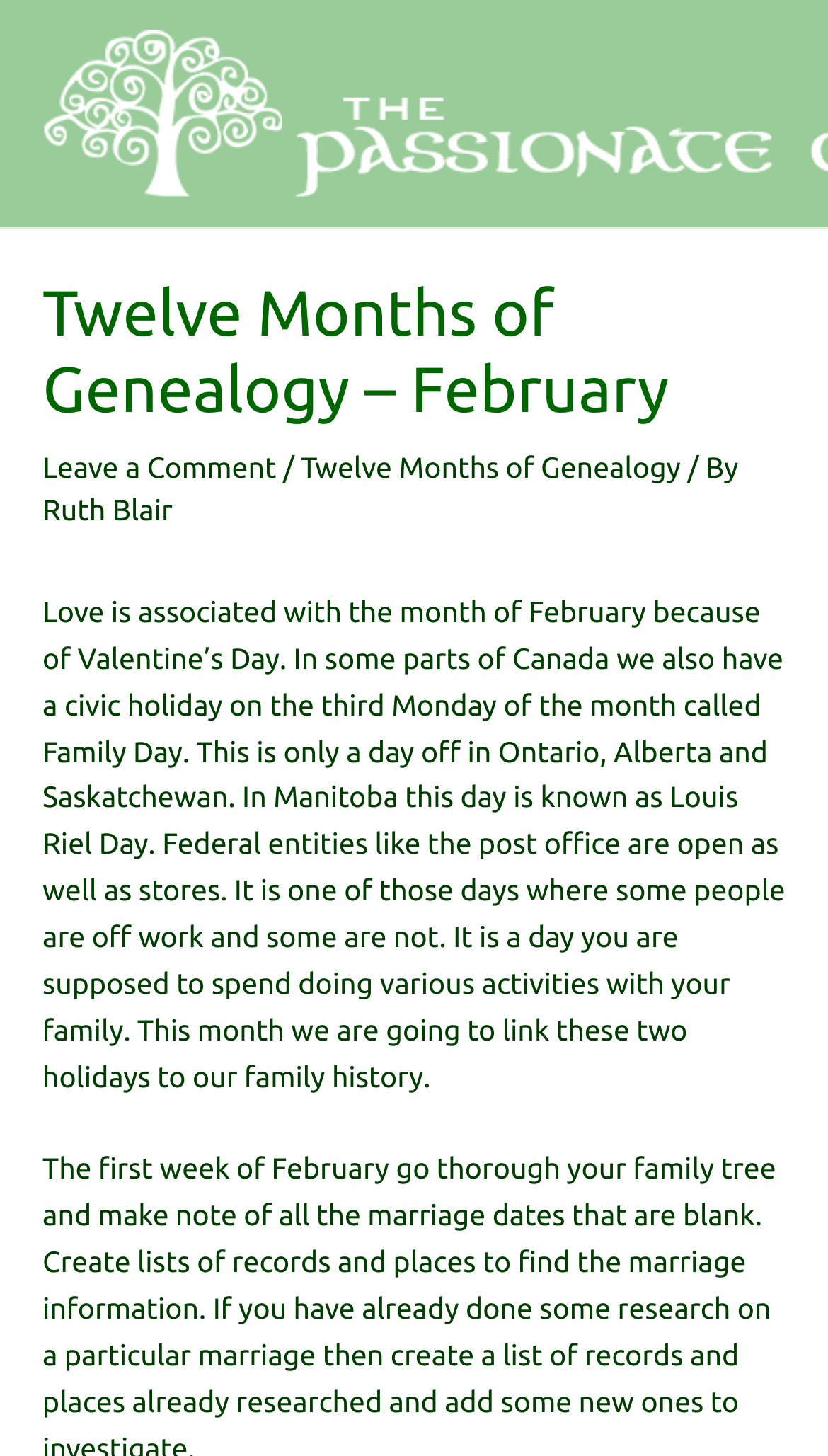Bounding box coordinates are specified in the format (top-left x, top-left y, bottom-right x, bottom-right y). All values are floating point numbers bounded between 0 and 1. Please provide the bounding box coordinate of the region this sentence describes: Twelve Months of Genealogy

[0.363, 0.309, 0.822, 0.332]